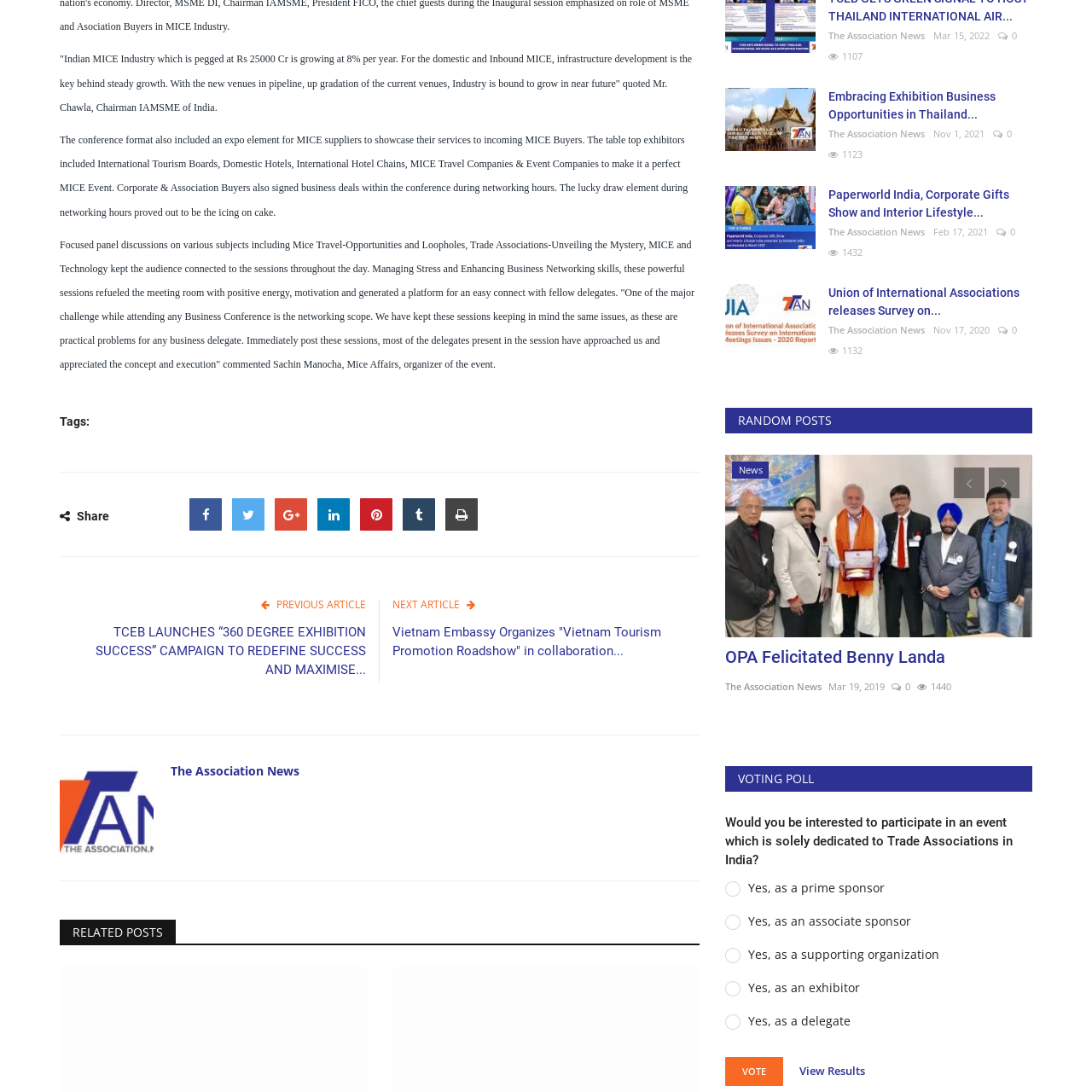Describe extensively the image that is contained within the red box.

The image represents an emblematic symbol related to social sharing and communication, often depicted in various contexts such as social media and networking platforms. This particular symbol emphasizes the interconnectedness of businesses and the importance of sharing information and ideas within professional environments. 

Within the context of the Indian Meetings, Incentives, Conferences, and Exhibitions (MICE) industry, the image underscores the growing significance of networking and collaboration among MICE suppliers and buyers. As the industry continues to flourish, with a significant projected growth rate, such shared experiences and opportunities become vital to fostering relationships and promoting business success. 

Overall, this image encapsulates the essence of connectivity in the fast-evolving landscape of the MICE sector, highlighting the pivotal role that effective communication plays in driving industry progress.